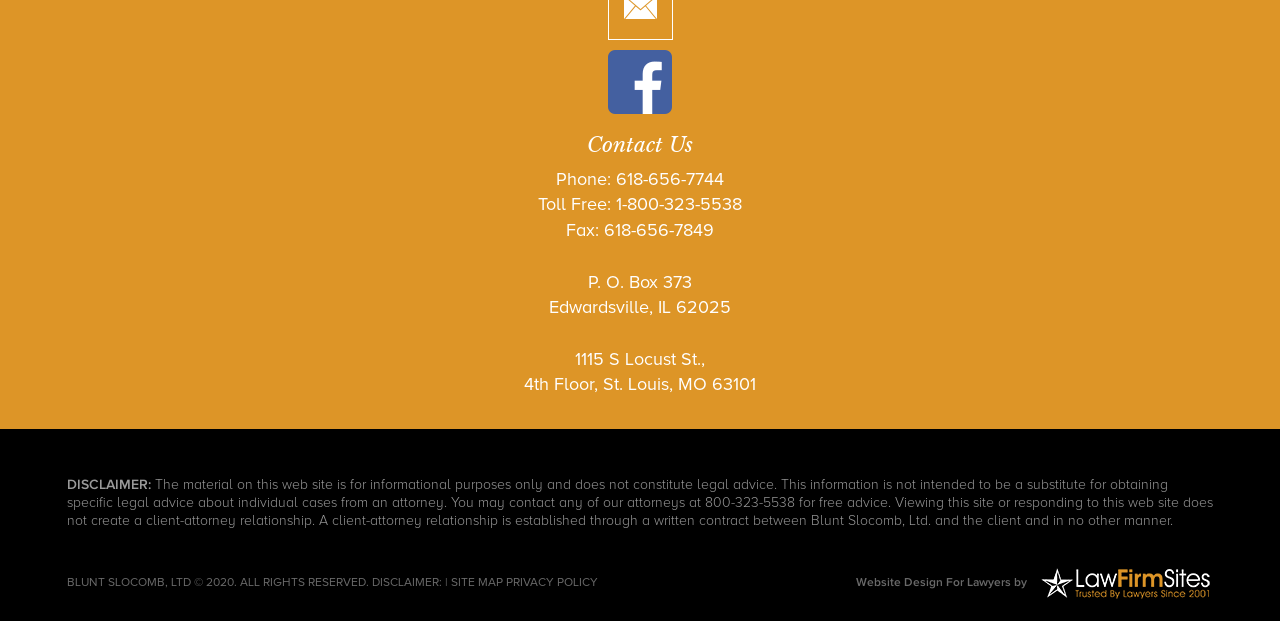Please specify the bounding box coordinates in the format (top-left x, top-left y, bottom-right x, bottom-right y), with values ranging from 0 to 1. Identify the bounding box for the UI component described as follows: © FormulaSpy 2024

None